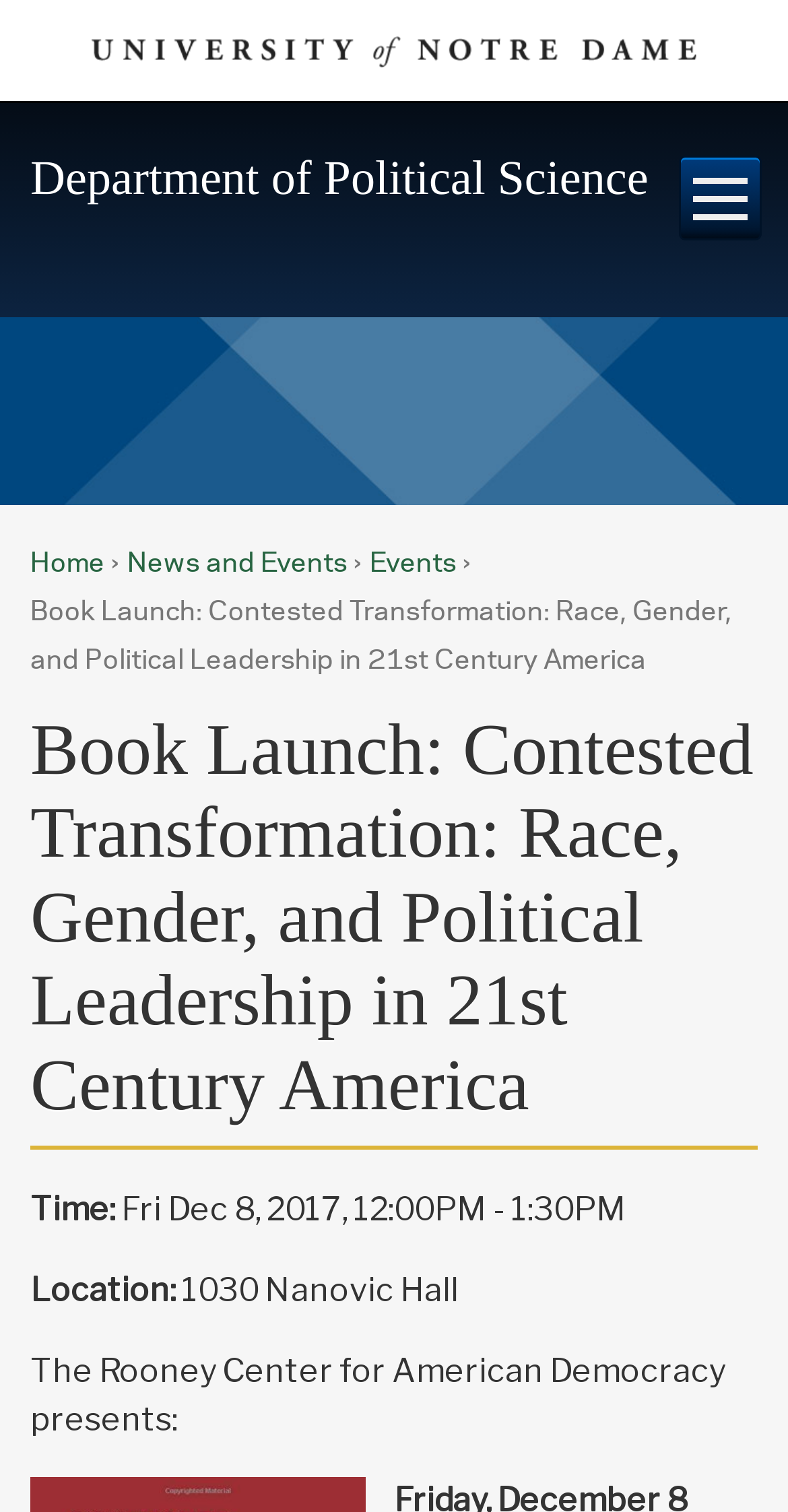Generate the main heading text from the webpage.

Book Launch: Contested Transformation: Race, Gender, and Political Leadership in 21st Century America